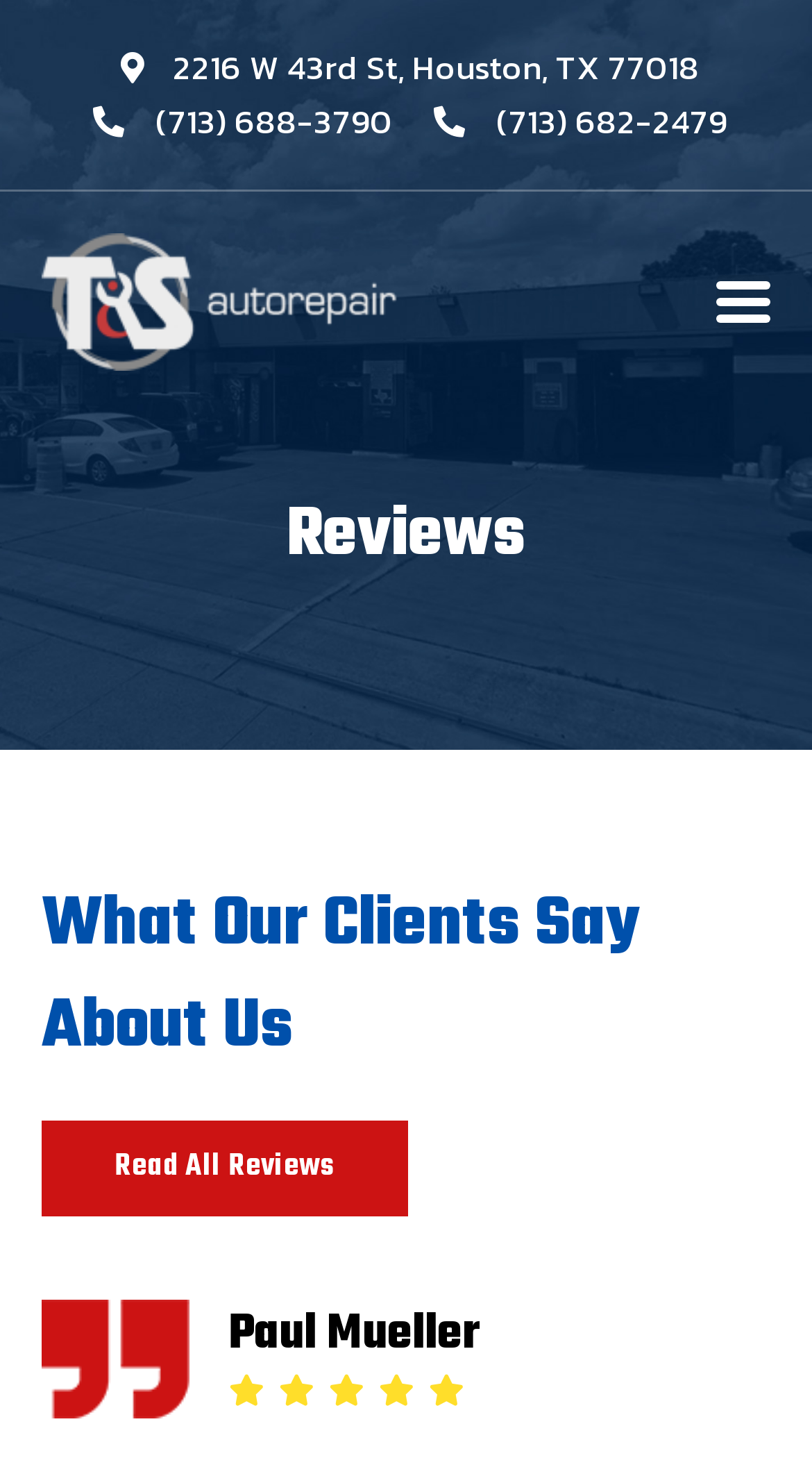What is the theme of the reviews on this page?
Provide a well-explained and detailed answer to the question.

I determined the theme of the reviews by looking at the heading elements, which mention 'Reviews' and 'What Our Clients Say About Us', and the logo of T&S Auto Repair at the top of the page, which suggests that the reviews are about this auto repair service.